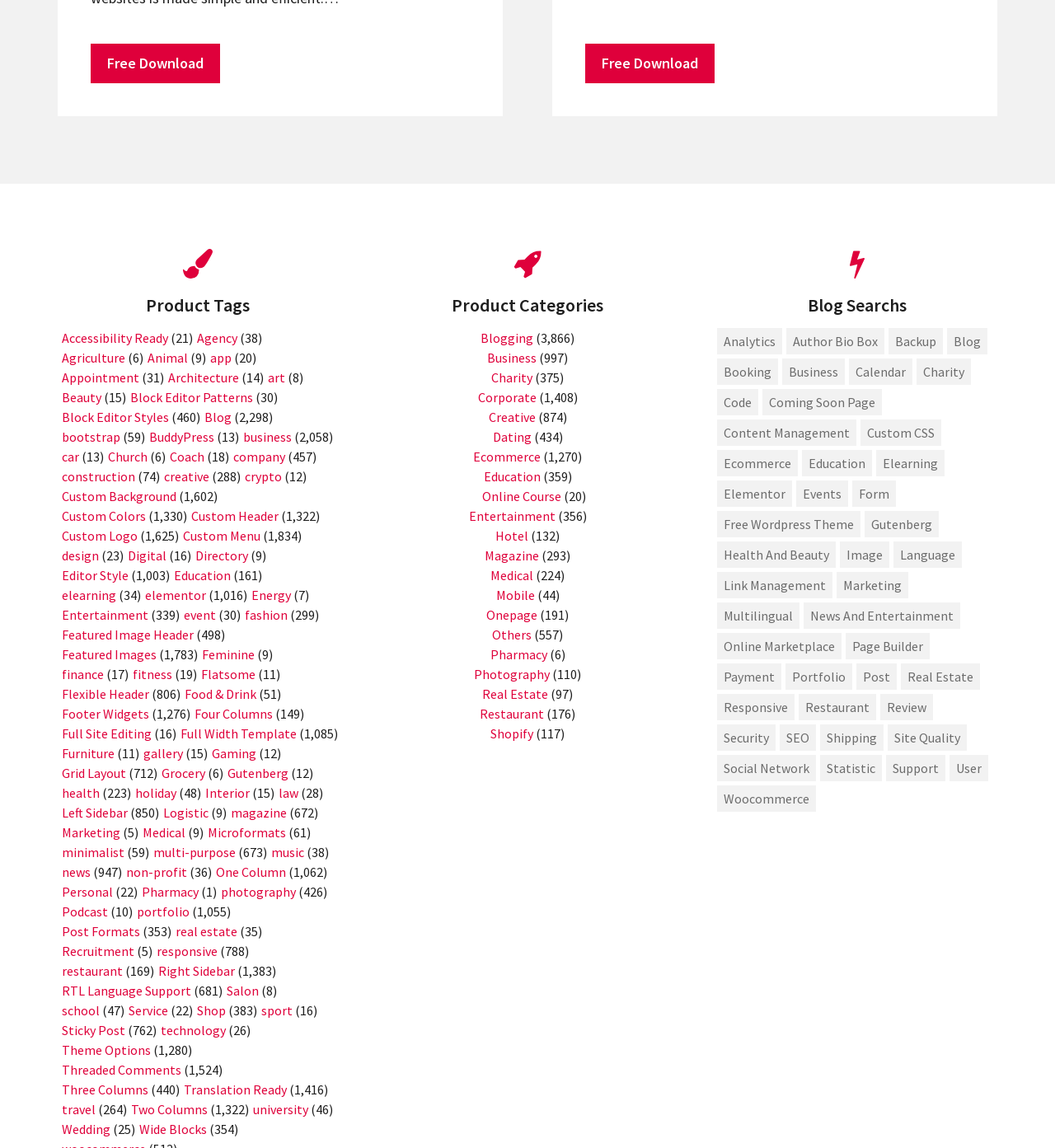Identify the bounding box coordinates of the section to be clicked to complete the task described by the following instruction: "Discover business templates". The coordinates should be four float numbers between 0 and 1, formatted as [left, top, right, bottom].

[0.23, 0.373, 0.277, 0.387]